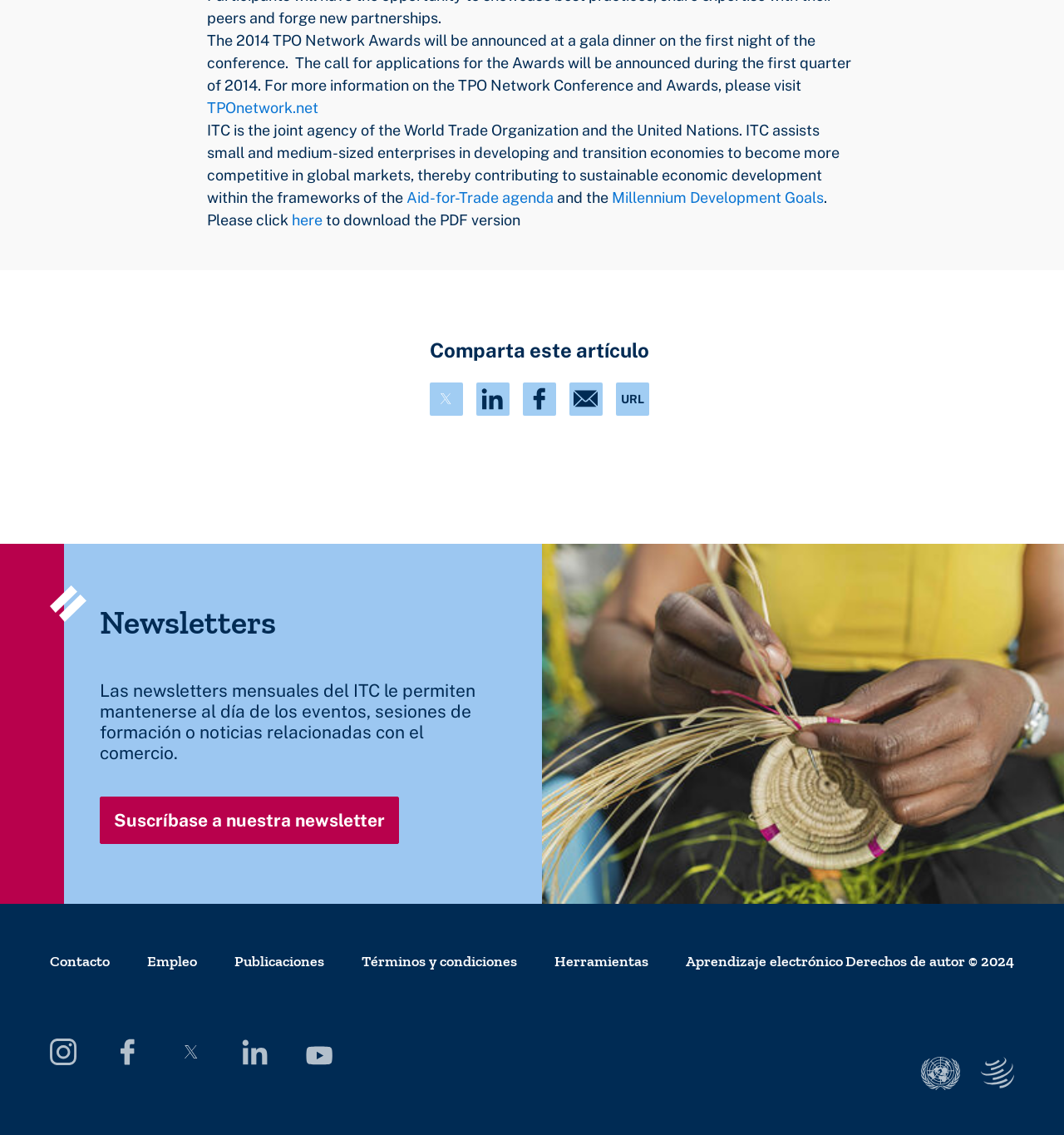Respond to the question below with a single word or phrase: How can I download the PDF version of the article?

Click here